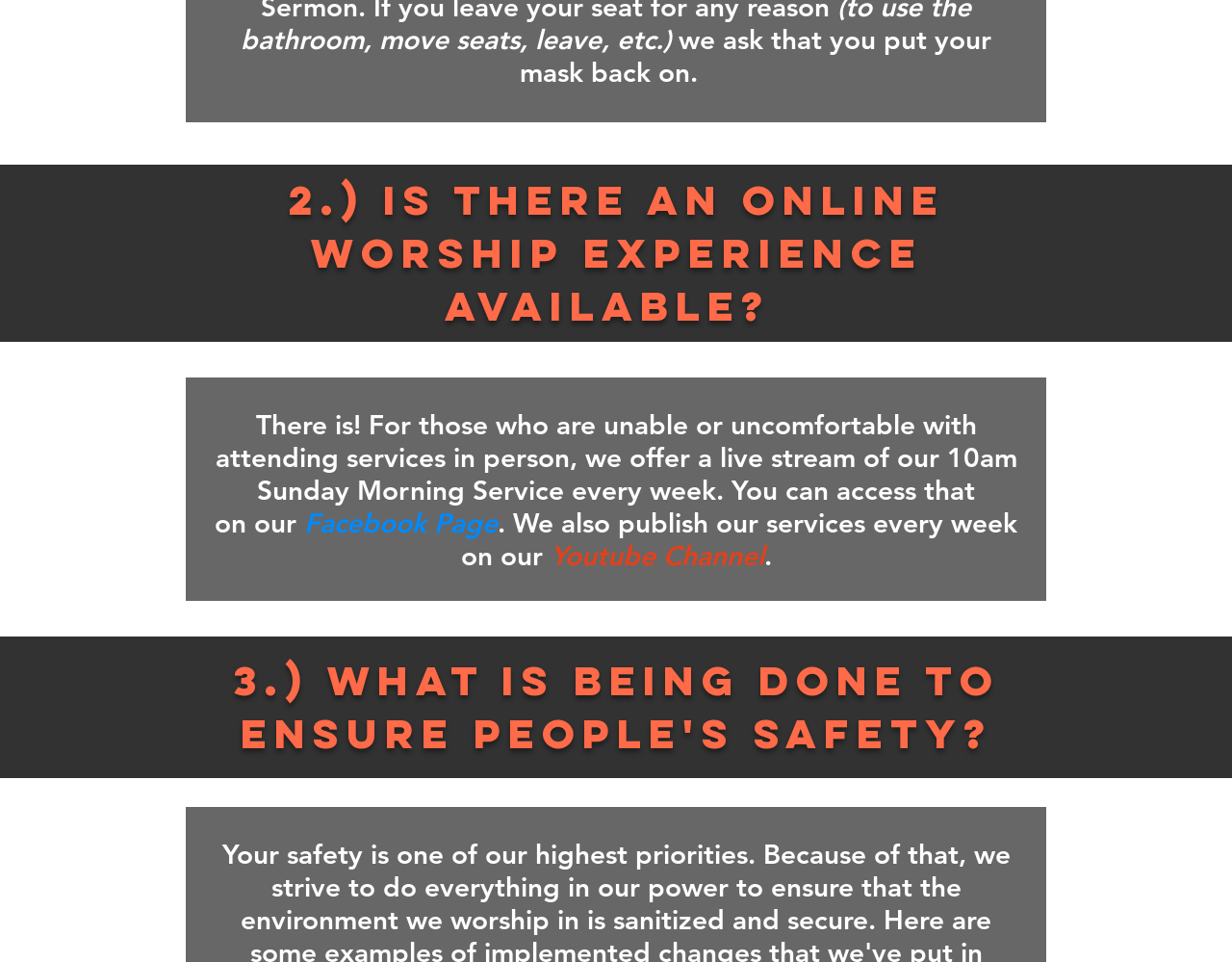Answer the question with a brief word or phrase:
What is being done to ensure people's safety?

Sanitizing the environment